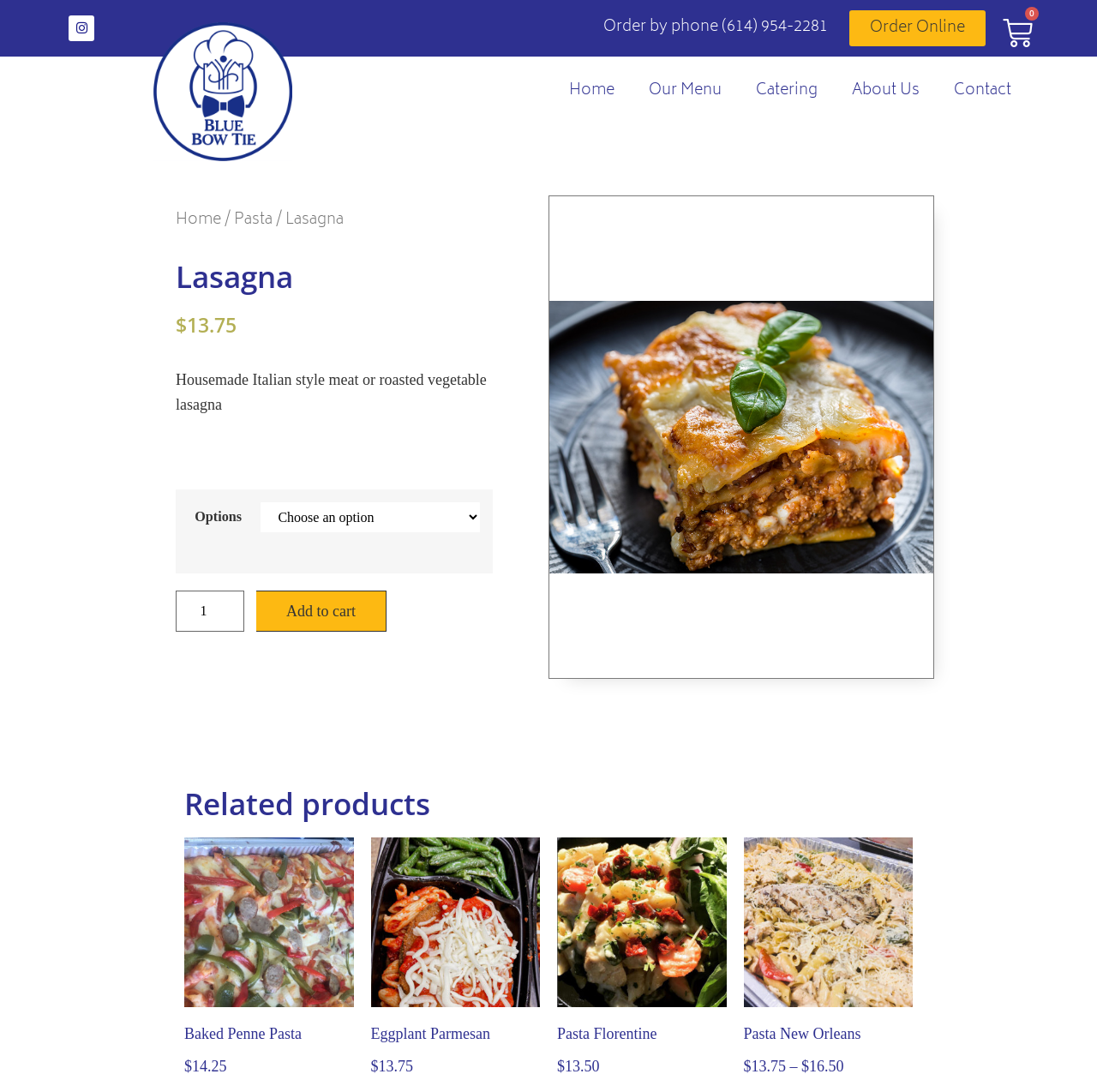What is the name of the catering company?
Answer the question using a single word or phrase, according to the image.

Blue Bow Tie Catering